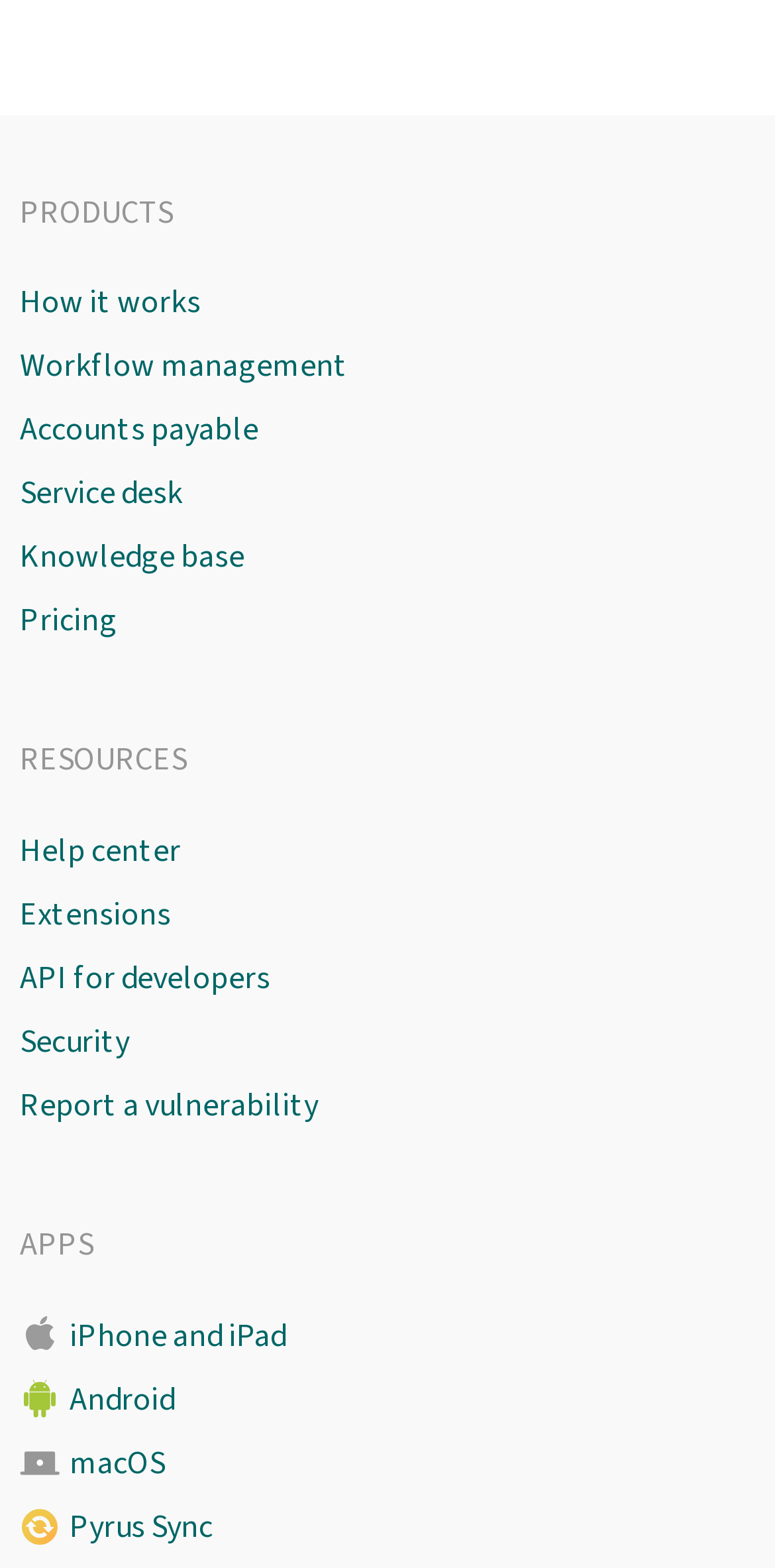Determine the bounding box coordinates of the clickable region to follow the instruction: "Download the iPhone and iPad app".

[0.026, 0.832, 0.382, 0.872]